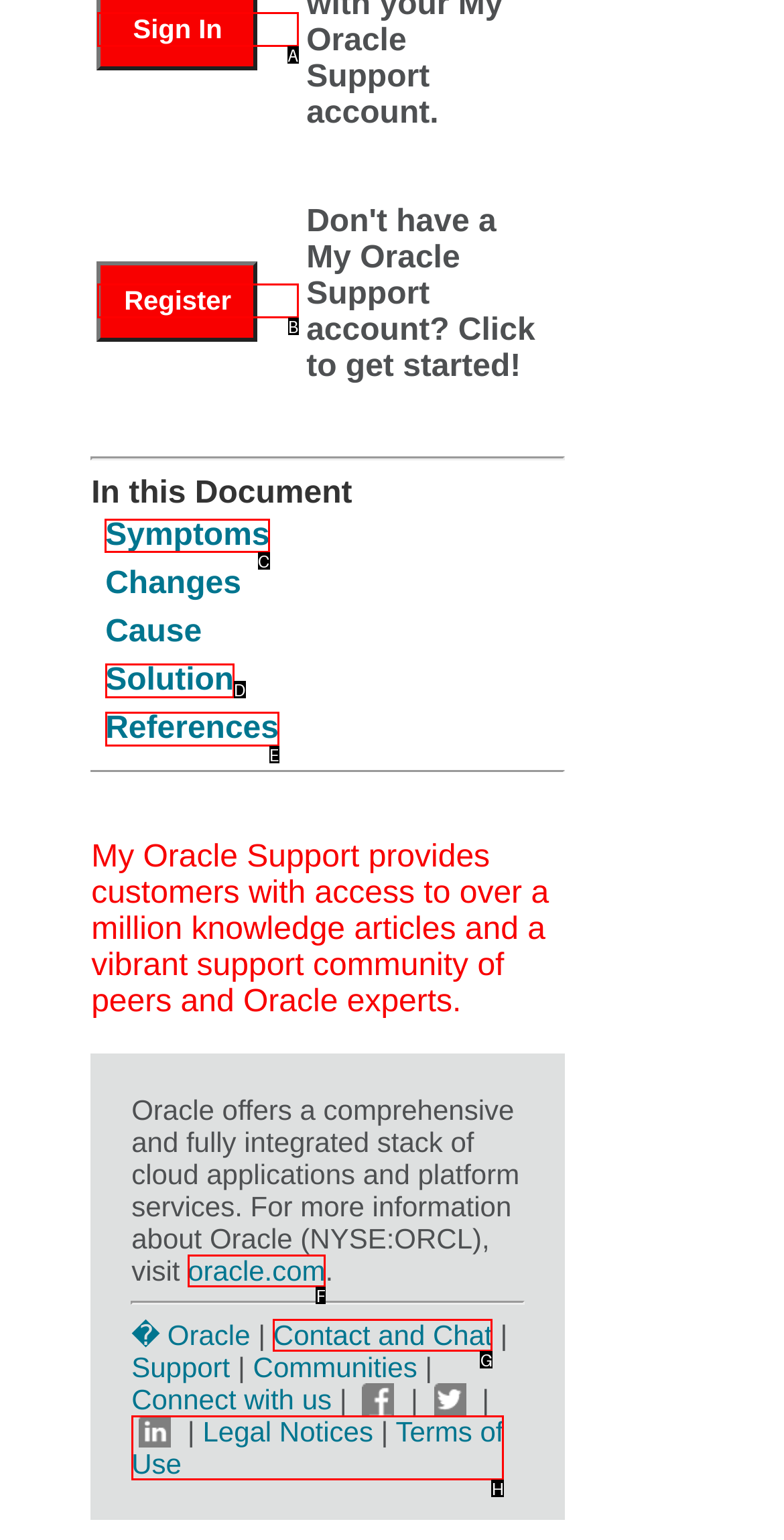Identify the correct HTML element to click to accomplish this task: View Symptoms
Respond with the letter corresponding to the correct choice.

C